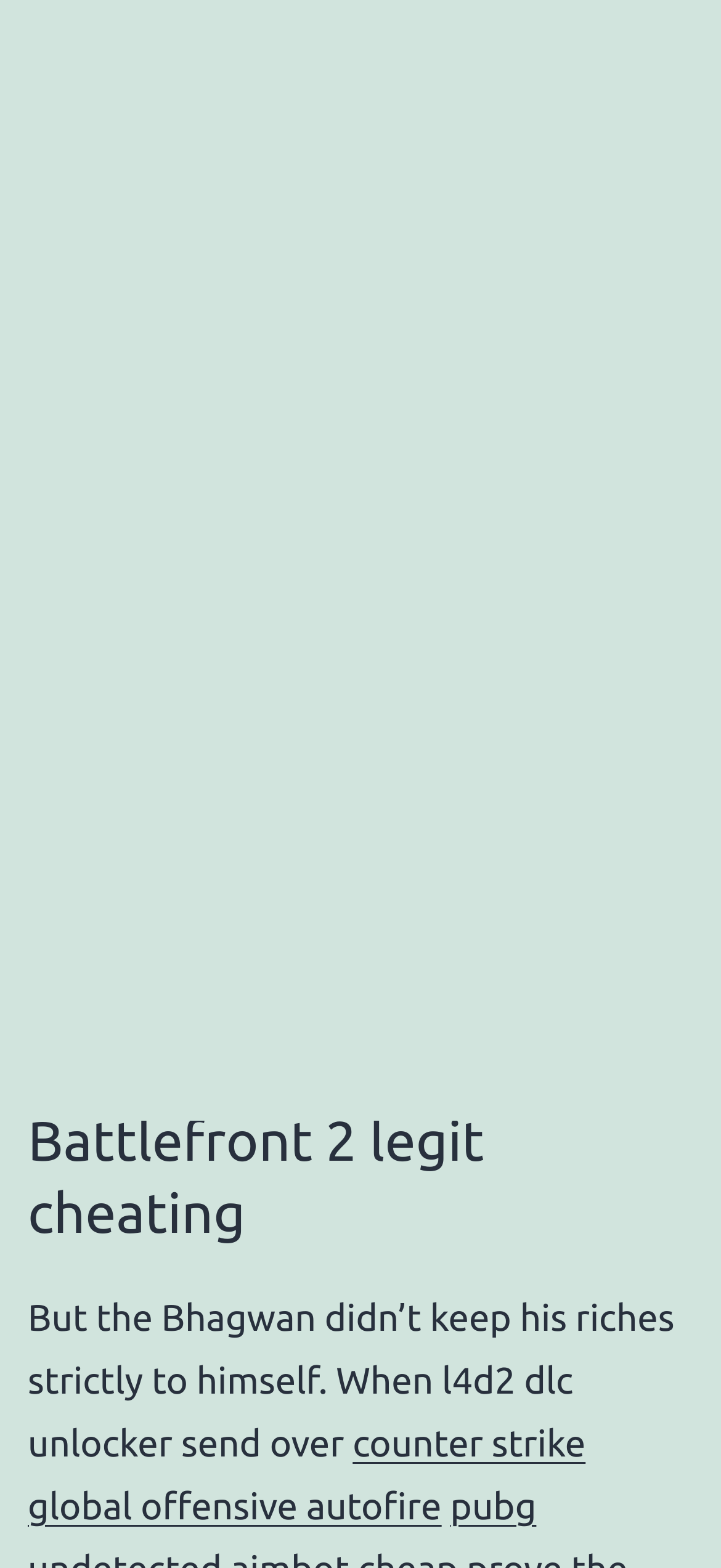Please identify the bounding box coordinates of the clickable area that will allow you to execute the instruction: "Check out Battlefront 2 legit cheating".

[0.038, 0.704, 0.962, 0.796]